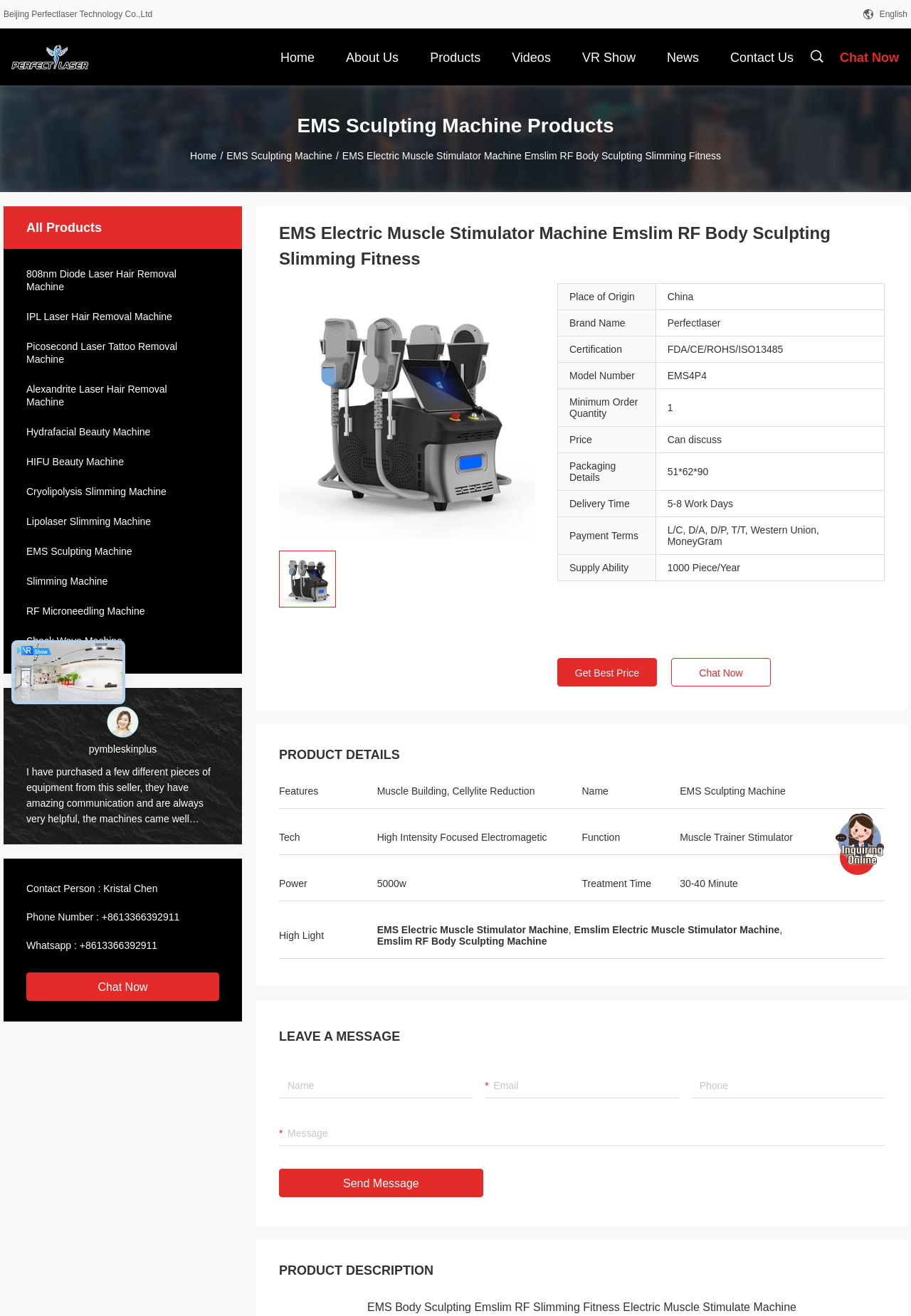Your task is to find and give the main heading text of the webpage.

EMS Electric Muscle Stimulator Machine Emslim RF Body Sculpting Slimming Fitness